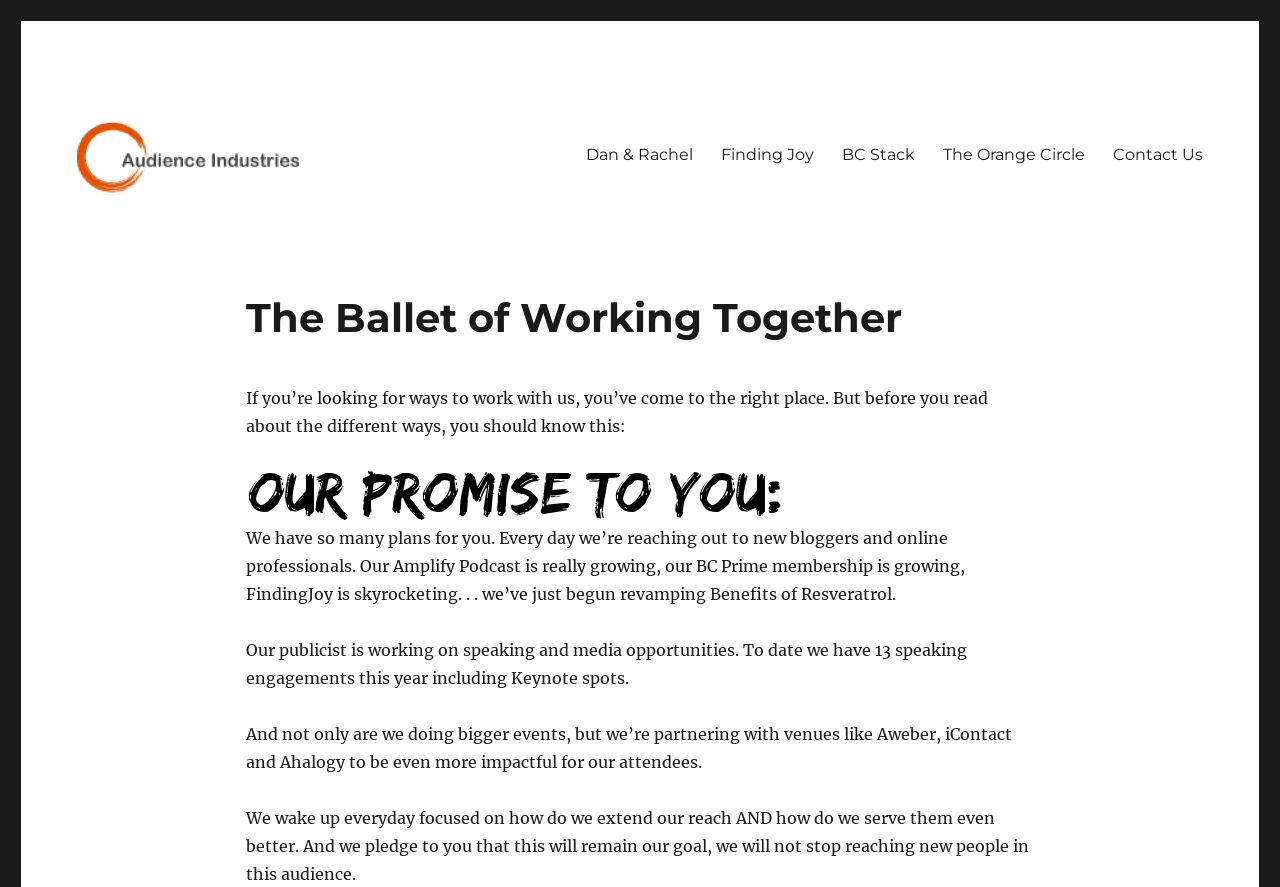For the following element description, predict the bounding box coordinates in the format (top-left x, top-left y, bottom-right x, bottom-right y). All values should be floating point numbers between 0 and 1. Description: À Propos

None